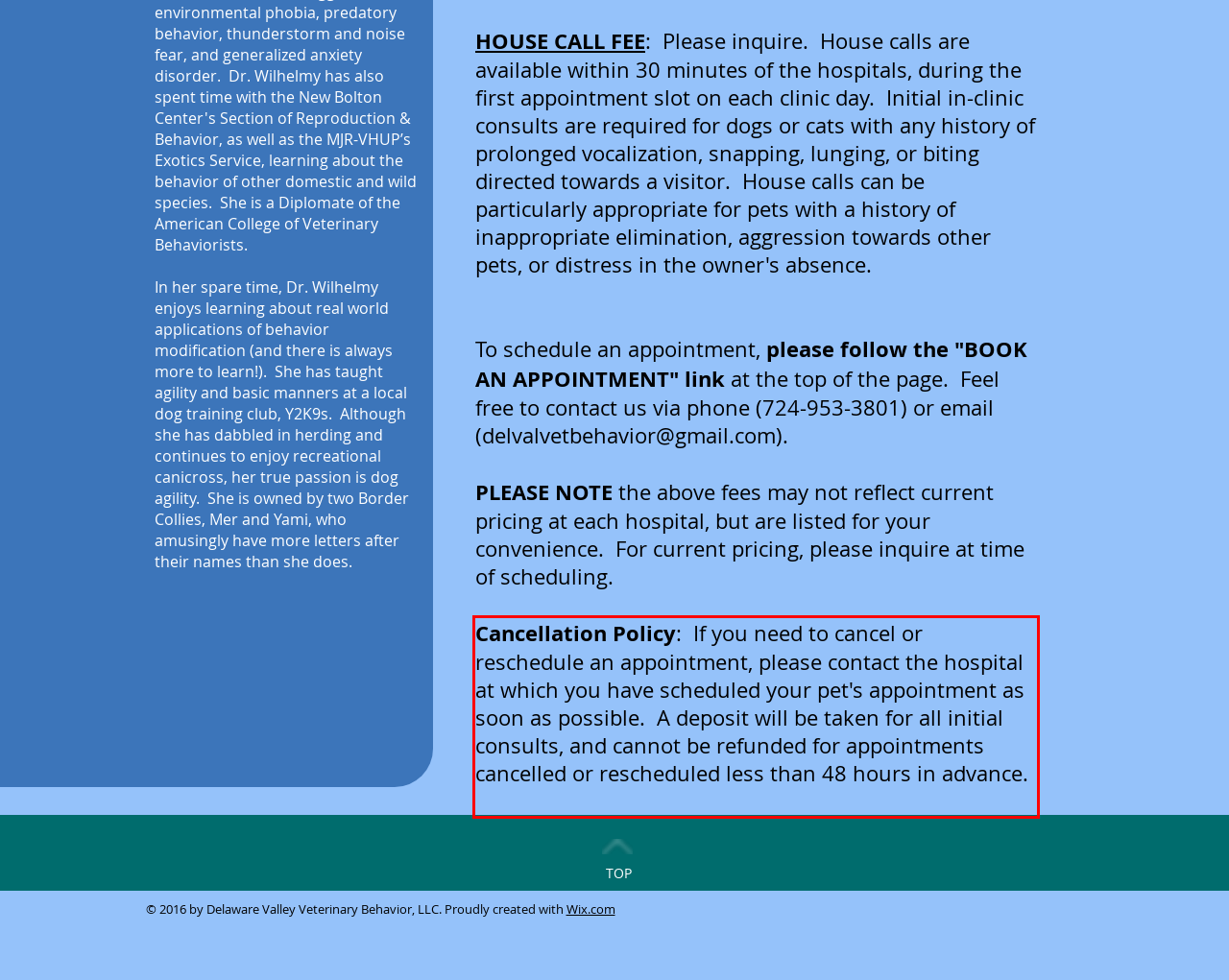Locate the red bounding box in the provided webpage screenshot and use OCR to determine the text content inside it.

Cancellation Policy: If you need to cancel or reschedule an appointment, please contact the hospital at which you have scheduled your pet's appointment as soon as possible. A deposit will be taken for all initial consults, and cannot be refunded for appointments cancelled or rescheduled less than 48 hours in advance.